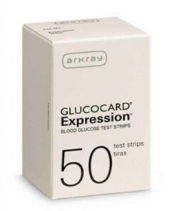Answer the question briefly using a single word or phrase: 
What is the purpose of the product?

Monitoring blood glucose levels